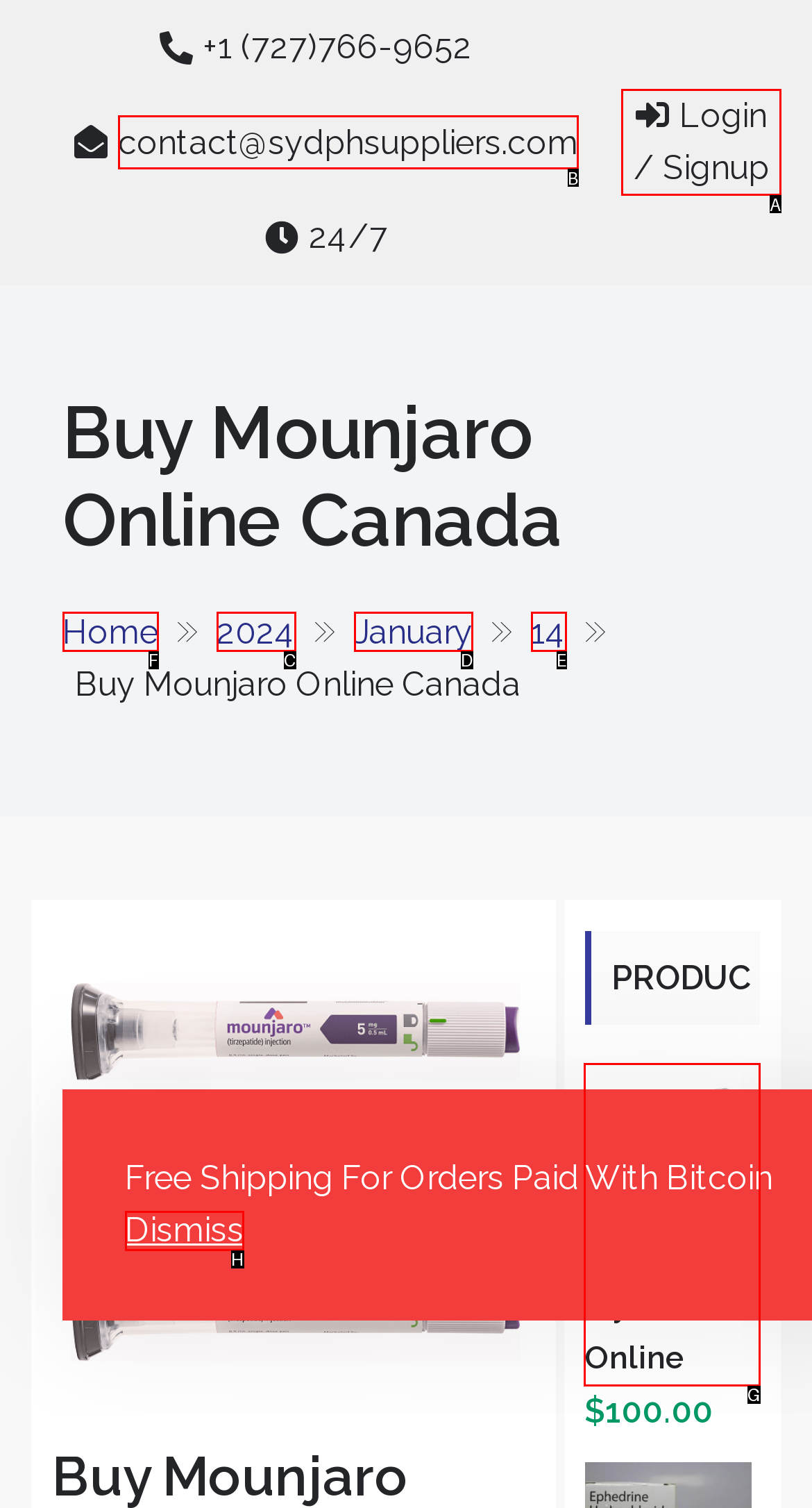Identify the letter of the UI element I need to click to carry out the following instruction: Go to home page

F